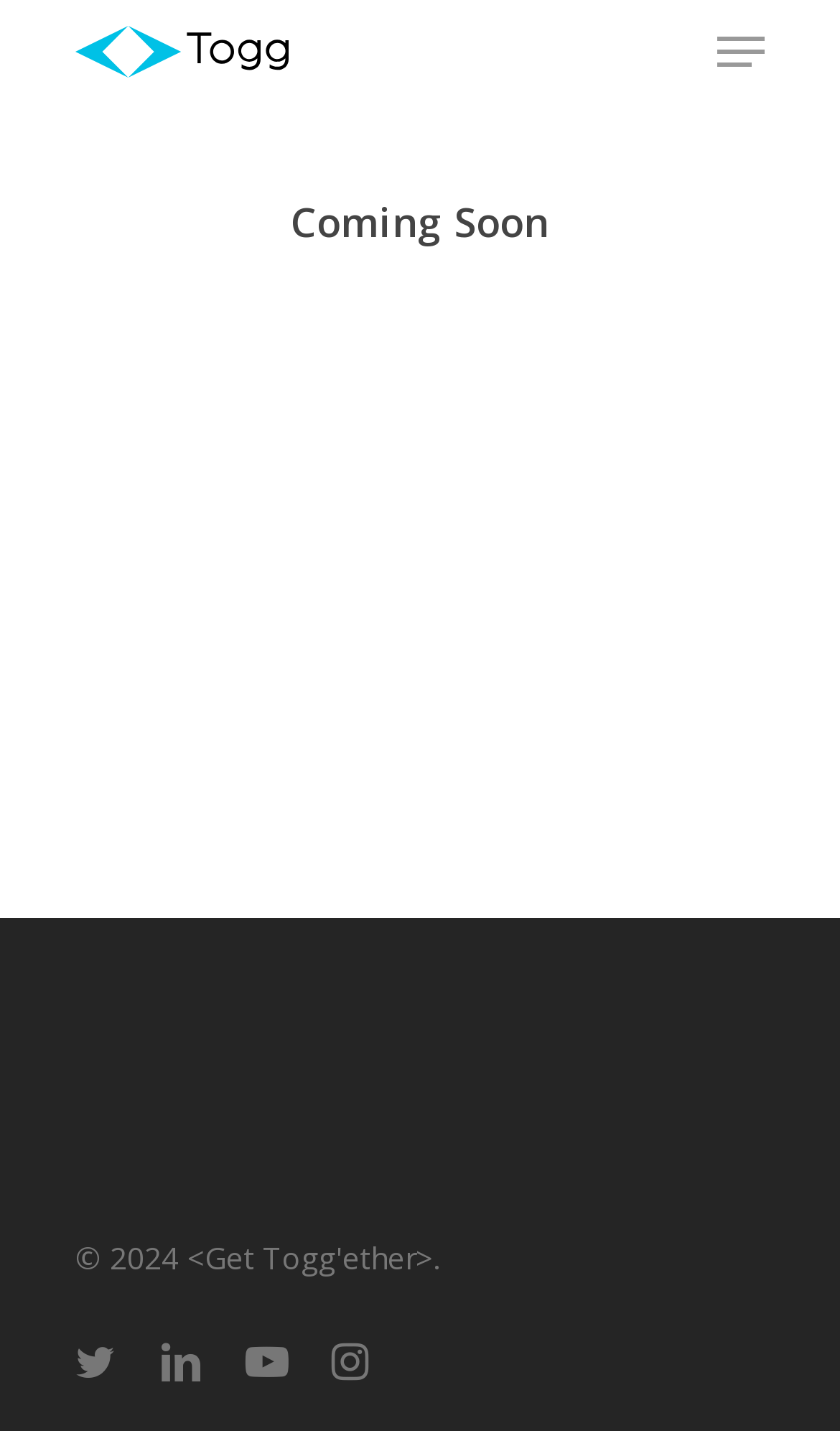Provide the bounding box coordinates of the HTML element this sentence describes: "Music for Children and Beginners".

None